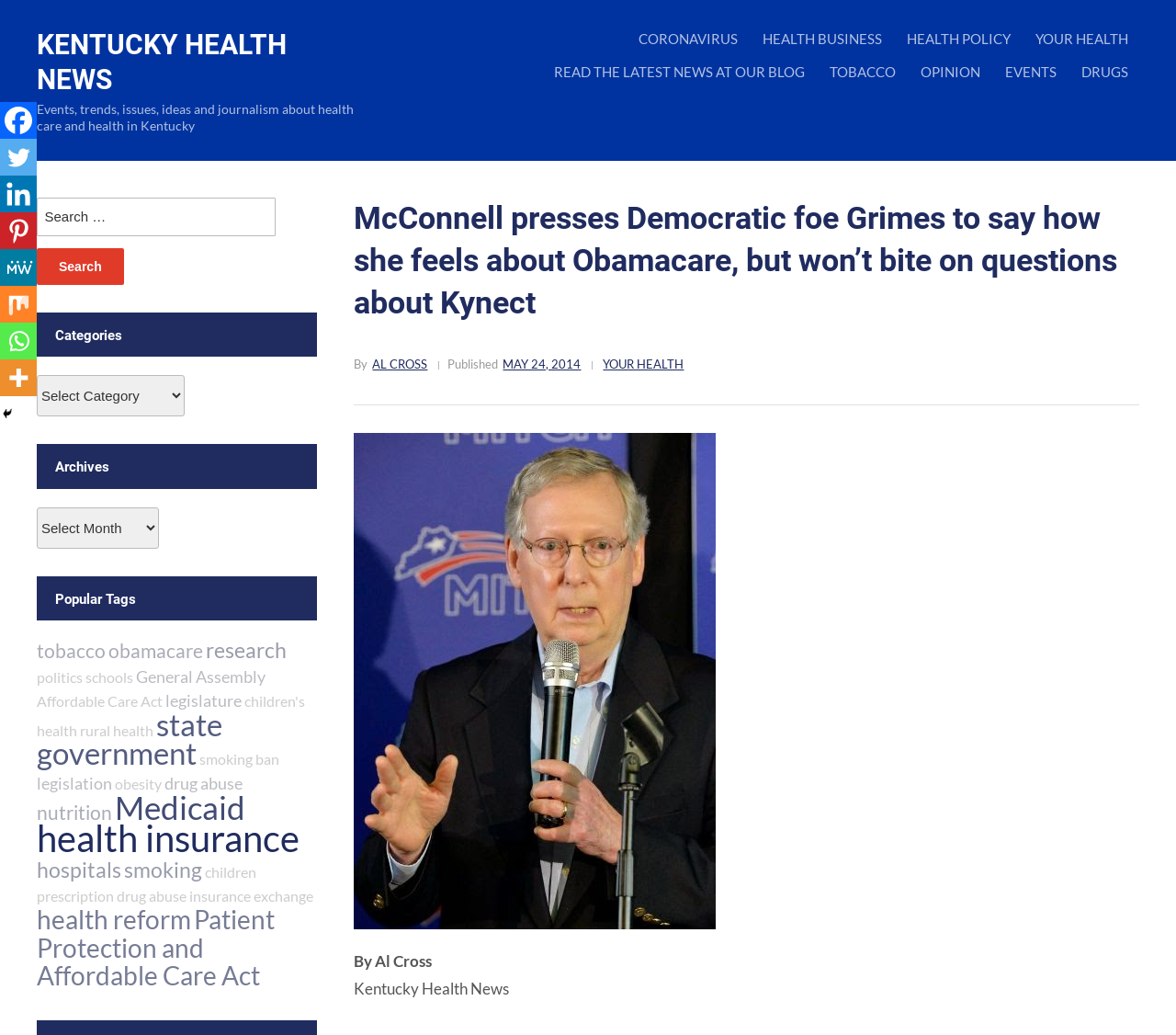Determine the bounding box coordinates of the clickable region to execute the instruction: "Select a category". The coordinates should be four float numbers between 0 and 1, denoted as [left, top, right, bottom].

[0.031, 0.363, 0.157, 0.403]